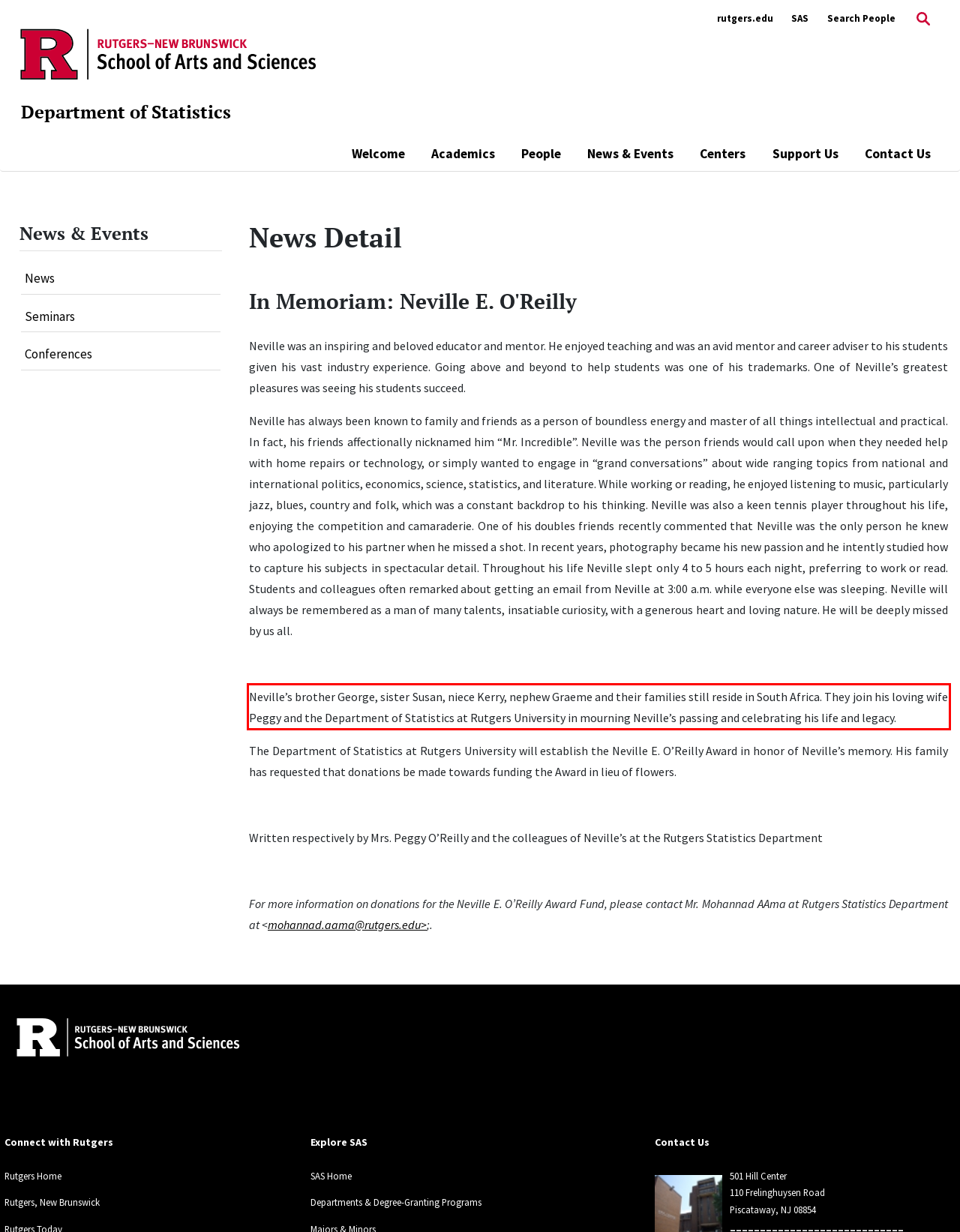Within the screenshot of the webpage, there is a red rectangle. Please recognize and generate the text content inside this red bounding box.

Neville’s brother George, sister Susan, niece Kerry, nephew Graeme and their families still reside in South Africa. They join his loving wife Peggy and the Department of Statistics at Rutgers University in mourning Neville’s passing and celebrating his life and legacy.